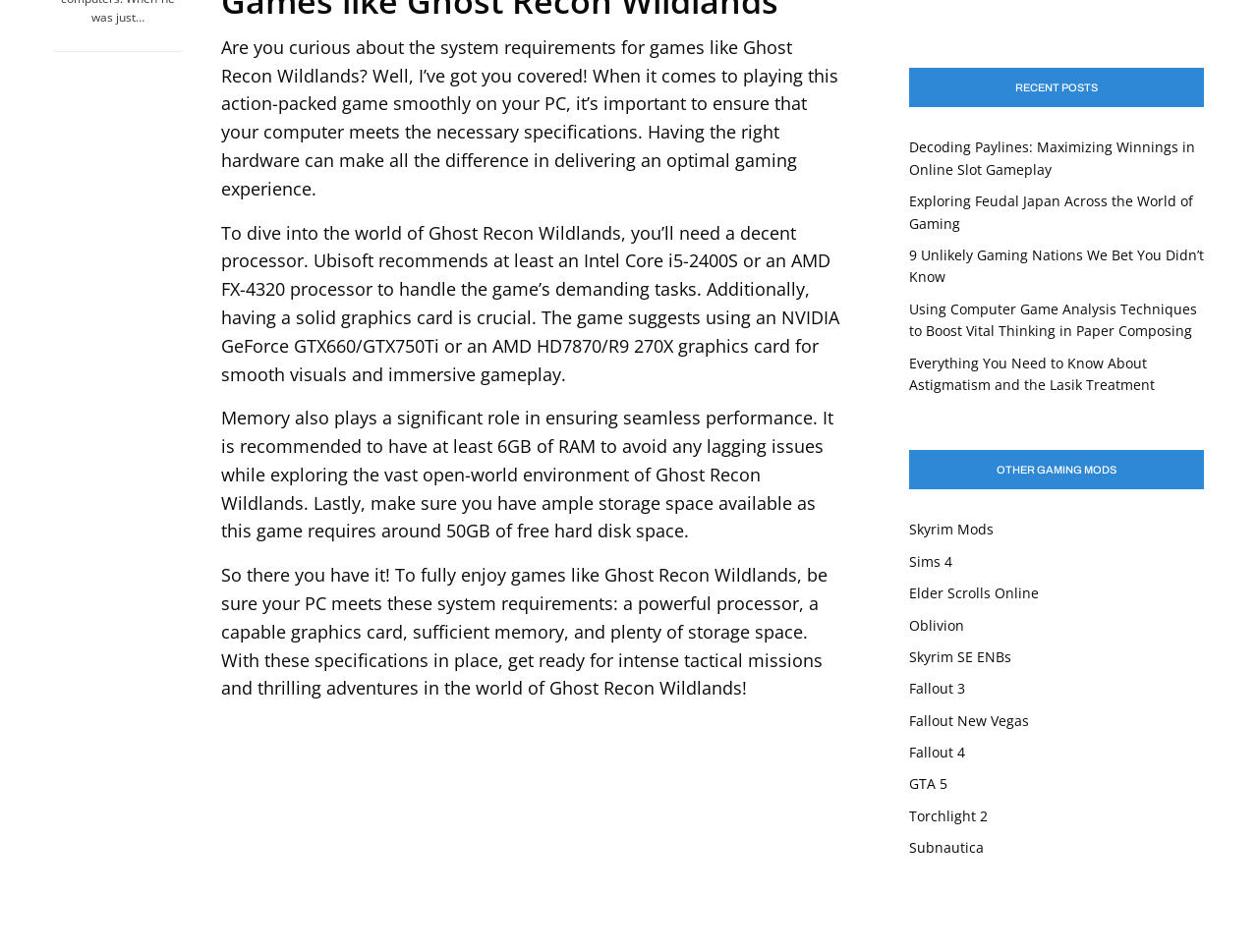Please provide the bounding box coordinates for the element that needs to be clicked to perform the following instruction: "Explore the world of Skyrim mods". The coordinates should be given as four float numbers between 0 and 1, i.e., [left, top, right, bottom].

[0.723, 0.546, 0.79, 0.566]